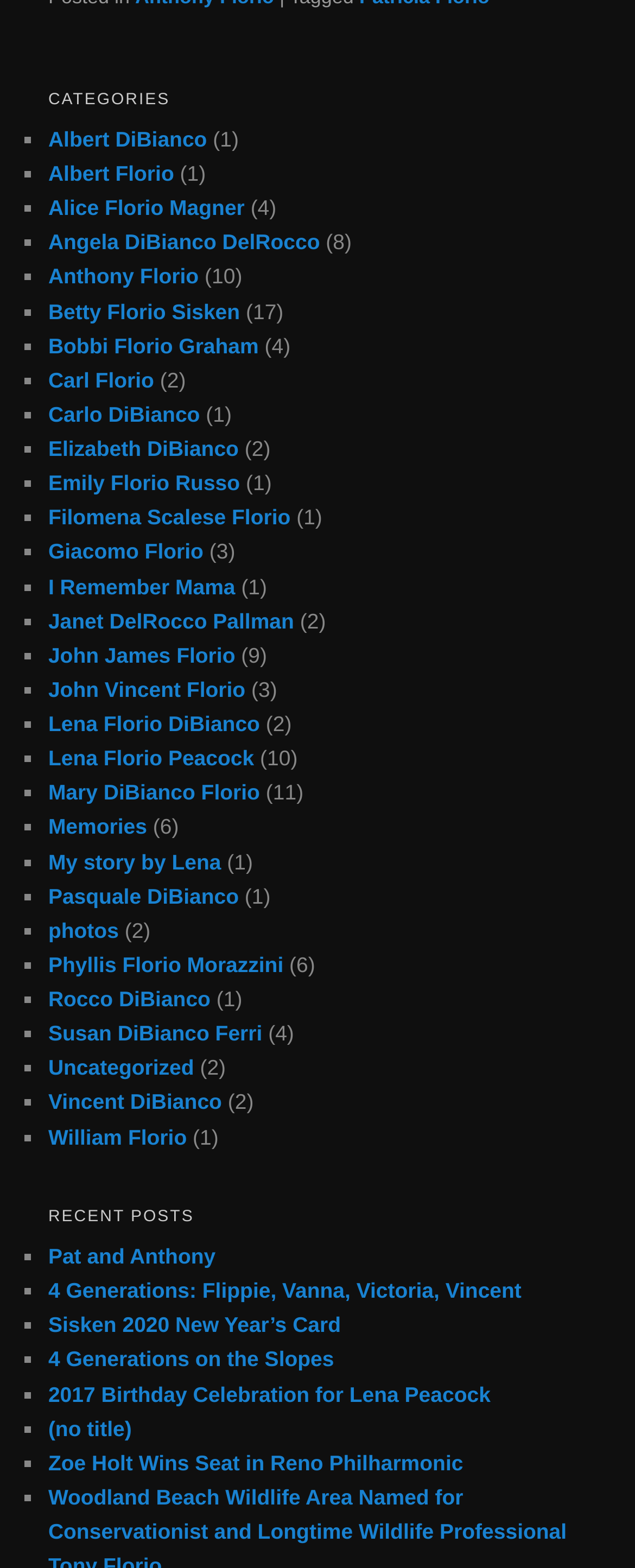Specify the bounding box coordinates of the area that needs to be clicked to achieve the following instruction: "Open I Remember Mama".

[0.076, 0.366, 0.371, 0.382]